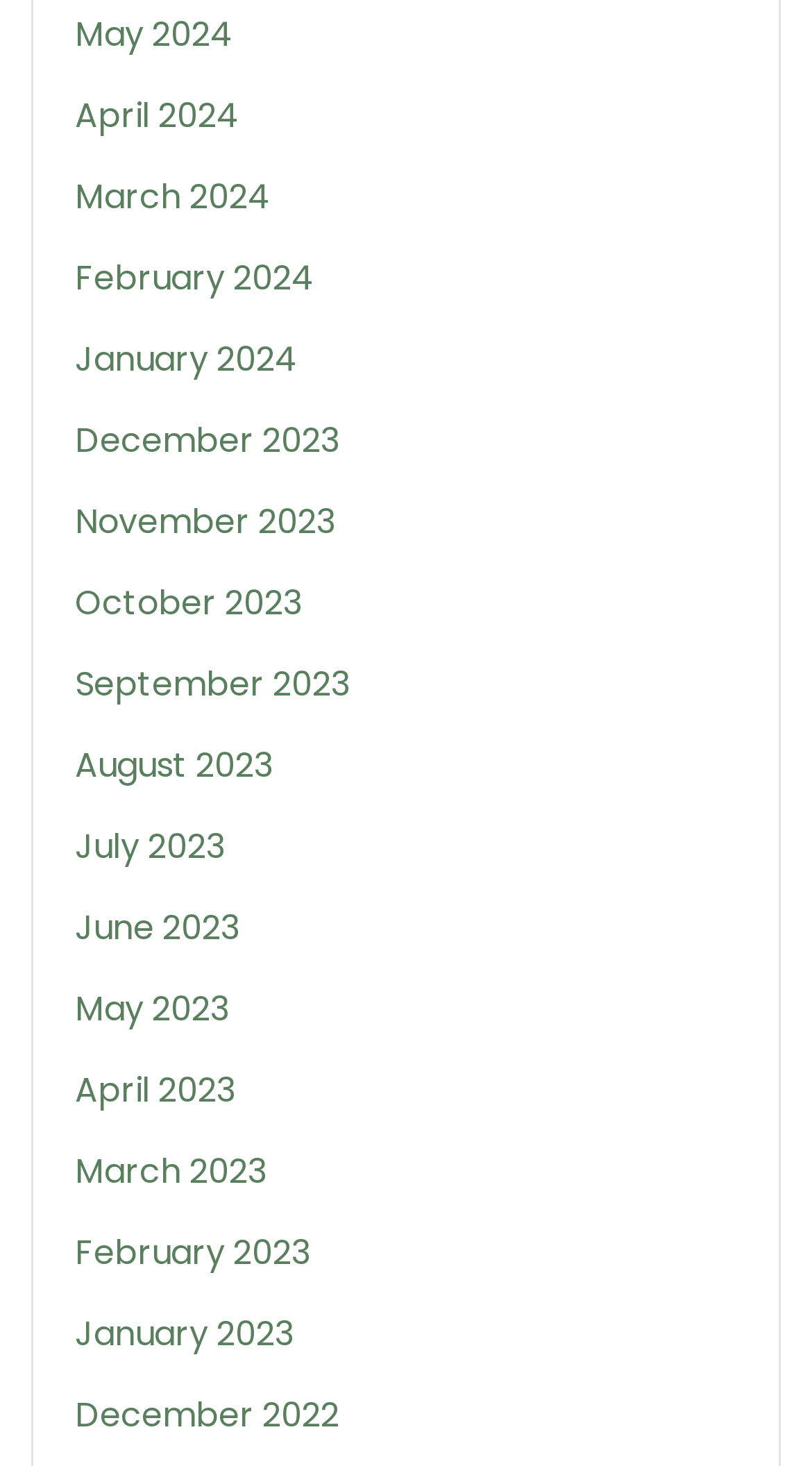Use one word or a short phrase to answer the question provided: 
How many links are there in total?

12